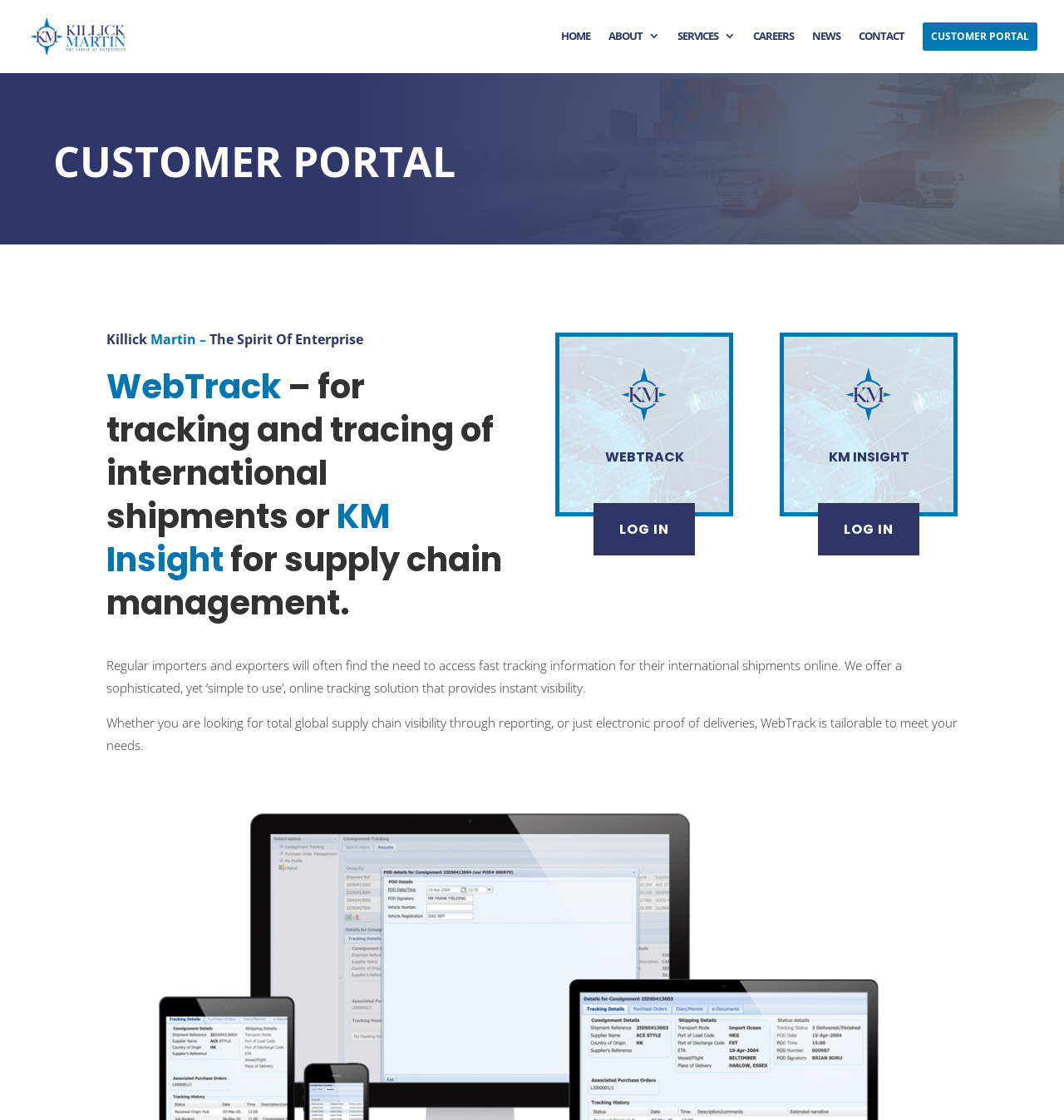Based on the image, give a detailed response to the question: What is KM Insight for?

The purpose of KM Insight is obtained from the static text 'WebTrack – for tracking and tracing of international shipments or KM Insight for supply chain management.' which describes the functionality of KM Insight.